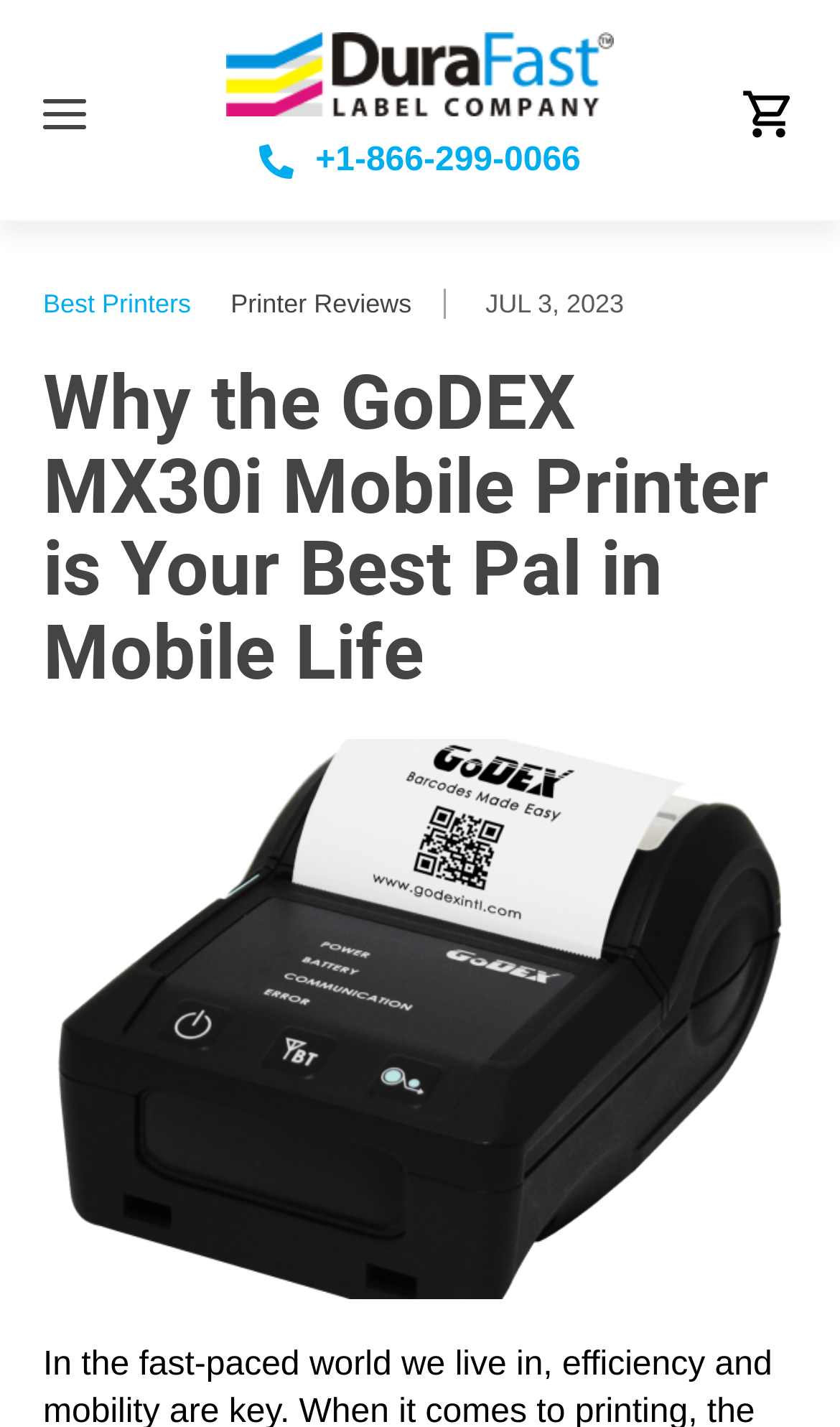Write a detailed summary of the webpage.

The webpage is about the GoDEX MX30i Mobile Printer, with a prominent heading that matches the meta description. At the top left, there is a link to "DuraFast Label Company New Blog" accompanied by an image with the same name. Below this, there is a phone number link "+1-866-299-0066" and another link with an image, but no text. 

On the left side, there are three links: "Best Printers", "Printer Reviews", and a time element showing the date "JUL 3, 2023". The main content of the webpage is a large heading that spans the entire width, followed by a figure that takes up most of the page's height.